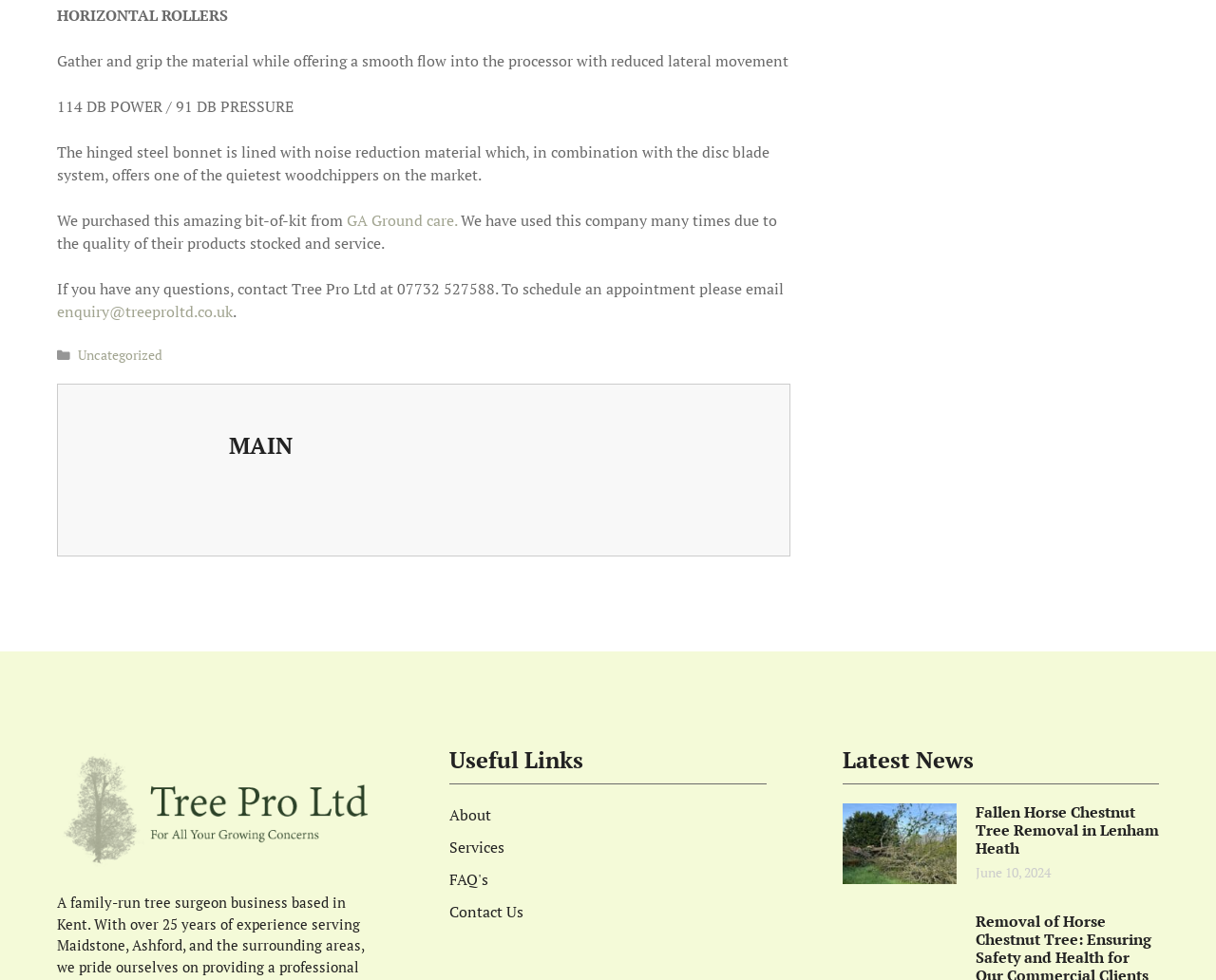Find the bounding box coordinates for the area that should be clicked to accomplish the instruction: "Send an email to enquiry@treeproltd.co.uk".

[0.047, 0.307, 0.191, 0.328]